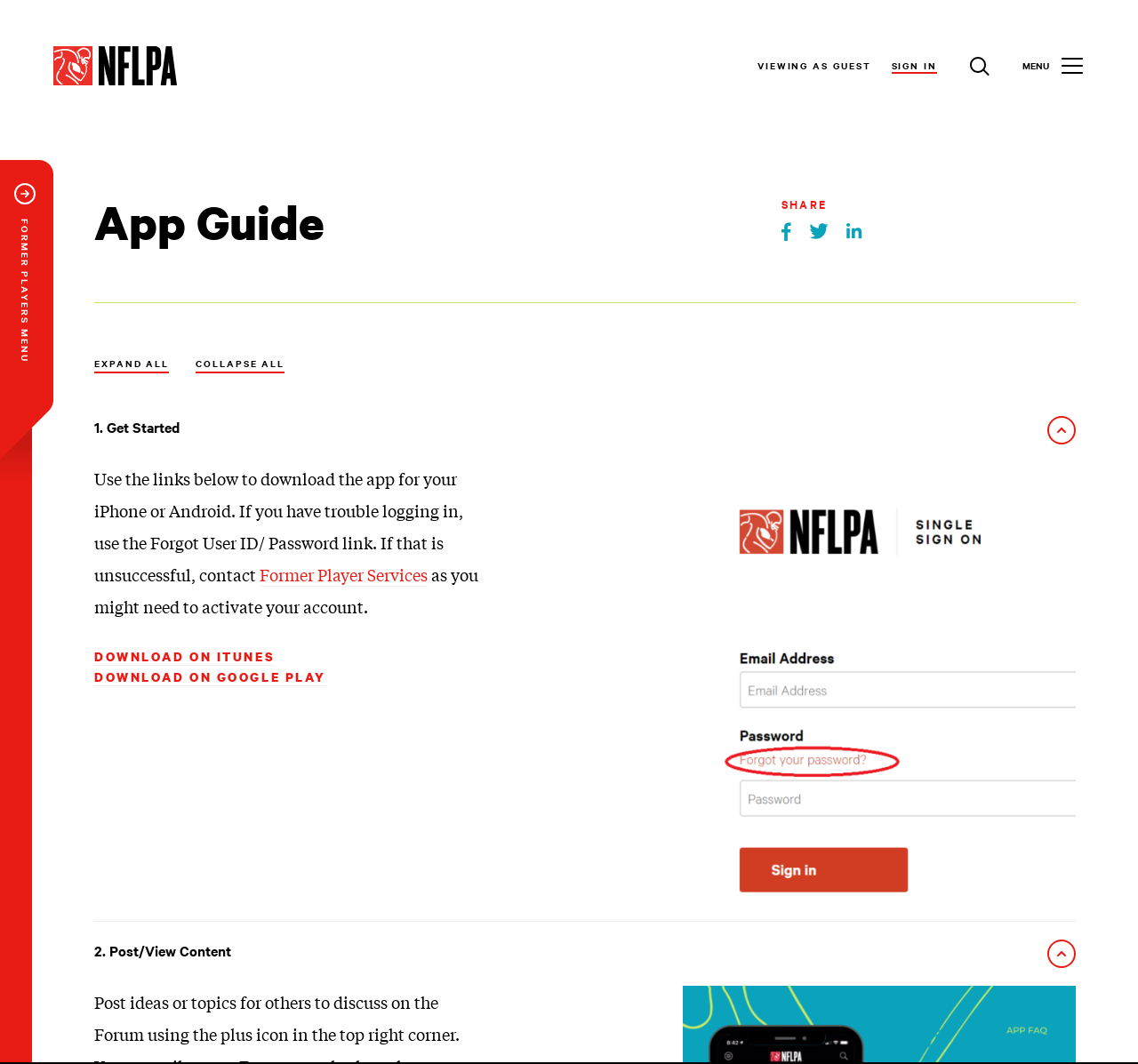Detail the features and information presented on the webpage.

The webpage is an App Guide for the NFLPA. At the top left, there is a link to the NFLPA website. Next to it, there is a notification indicating that the user is viewing the page as a guest, with a sign-in link to the right. A search button and a menu button are located at the top right corner.

When the menu button is expanded, it reveals a section with several options. At the top, there is a heading that reads "App Guide". Below it, there are social media links to share the page on Facebook, Twitter, and LinkedIn. Further down, there are two buttons to expand or collapse all sections.

The main content of the page is divided into sections, each with a heading and a toggle button to expand or collapse the section. The first section is titled "1. Get Started" and provides instructions on how to download the app for iPhone or Android, with links to download on iTunes and Google Play. There is also a link to Former Player Services and a note about activating the account.

The second section is titled "2. Post/View Content" and likely provides information on how to post and view content within the app.